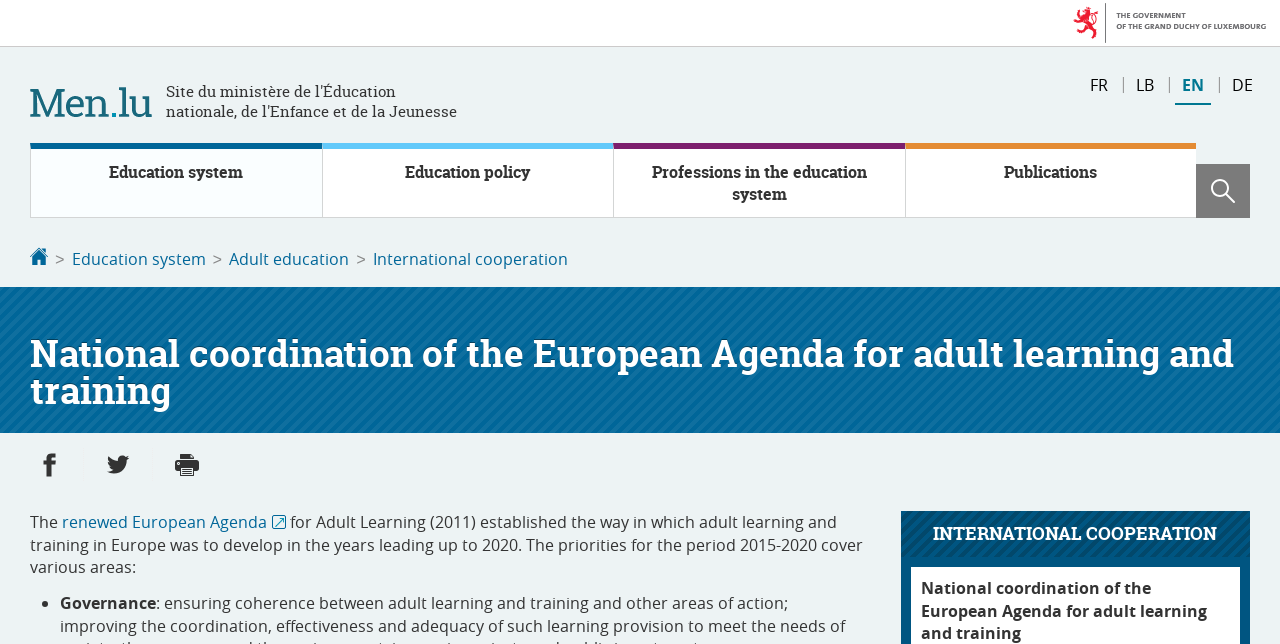What is the name of the ministry?
By examining the image, provide a one-word or phrase answer.

Ministère de l'Éducation nationale, de l'Enfance et de la Jeunesse